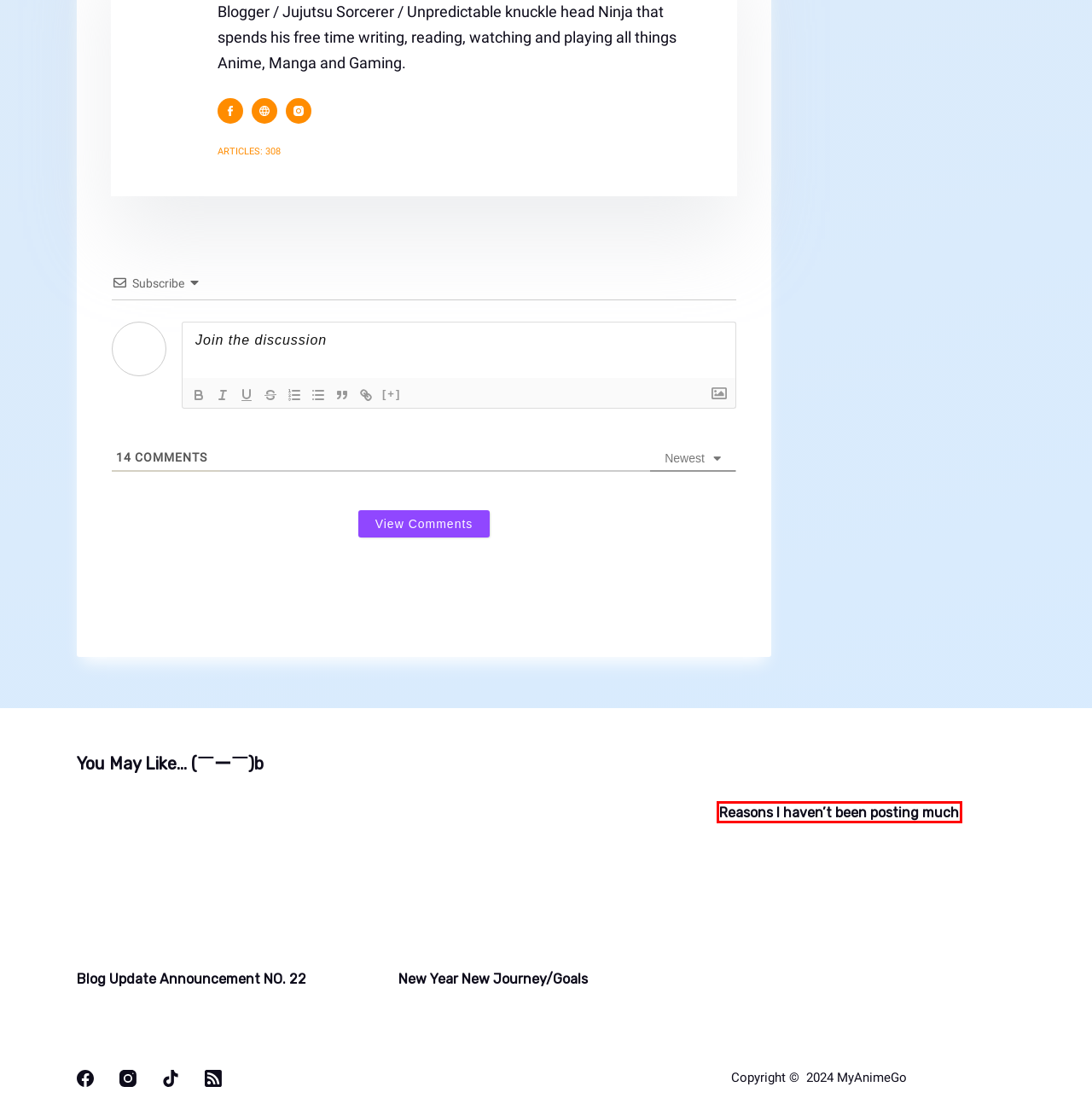Given a webpage screenshot featuring a red rectangle around a UI element, please determine the best description for the new webpage that appears after the element within the bounding box is clicked. The options are:
A. New Year New Journey/Goals - MyAnimeGo
B. Reasons I haven't been posting much - MyAnimeGo
C. Thrifty Gaming: Games That Won’t Blow Your Budget #43 | Blerdy Otome
D. Blog Update Announcement NO. 22 - MyAnimeGo
E. How Not to Summon a Demon Lord (Episode 1) - The Demon Lord Act - The Otaku Author
F. Top 15 Best Anime Villain Quotes - MyAnimeGo
G. Are Kaoru and Hikaru Actually INFJ's? - MyAnimeGo
H. I Thought The Mystery Was Already Solved? – A Mysterious Blog Award – Umai Yomu Anime Blog

B